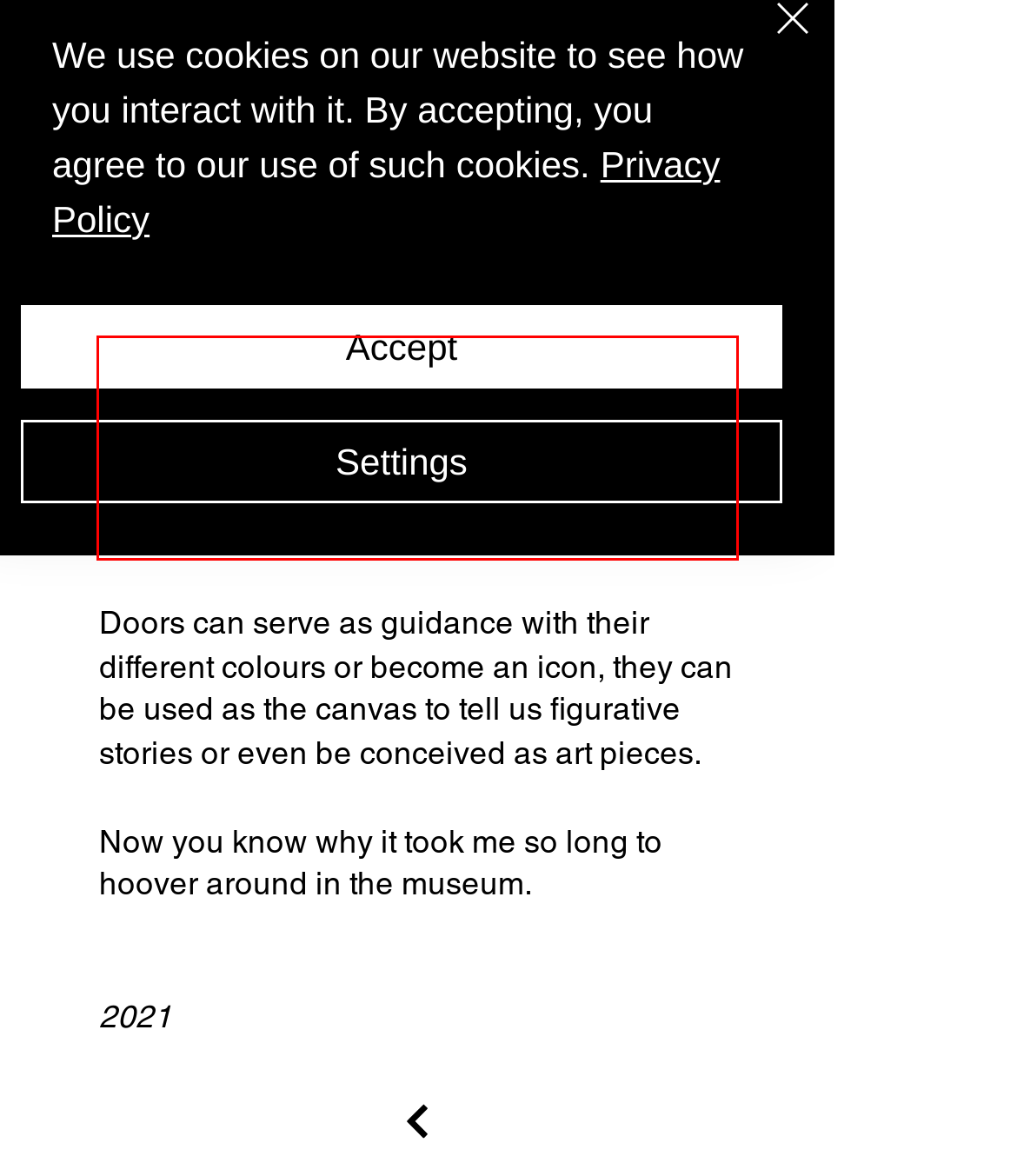Given a screenshot of a webpage containing a red rectangle bounding box, extract and provide the text content found within the red bounding box.

Doors tell us a lot about their owners, they speak about how tall they were, their techniques, their social position, what they used the door for, people, animals, or vehicles, and doors inside doors.